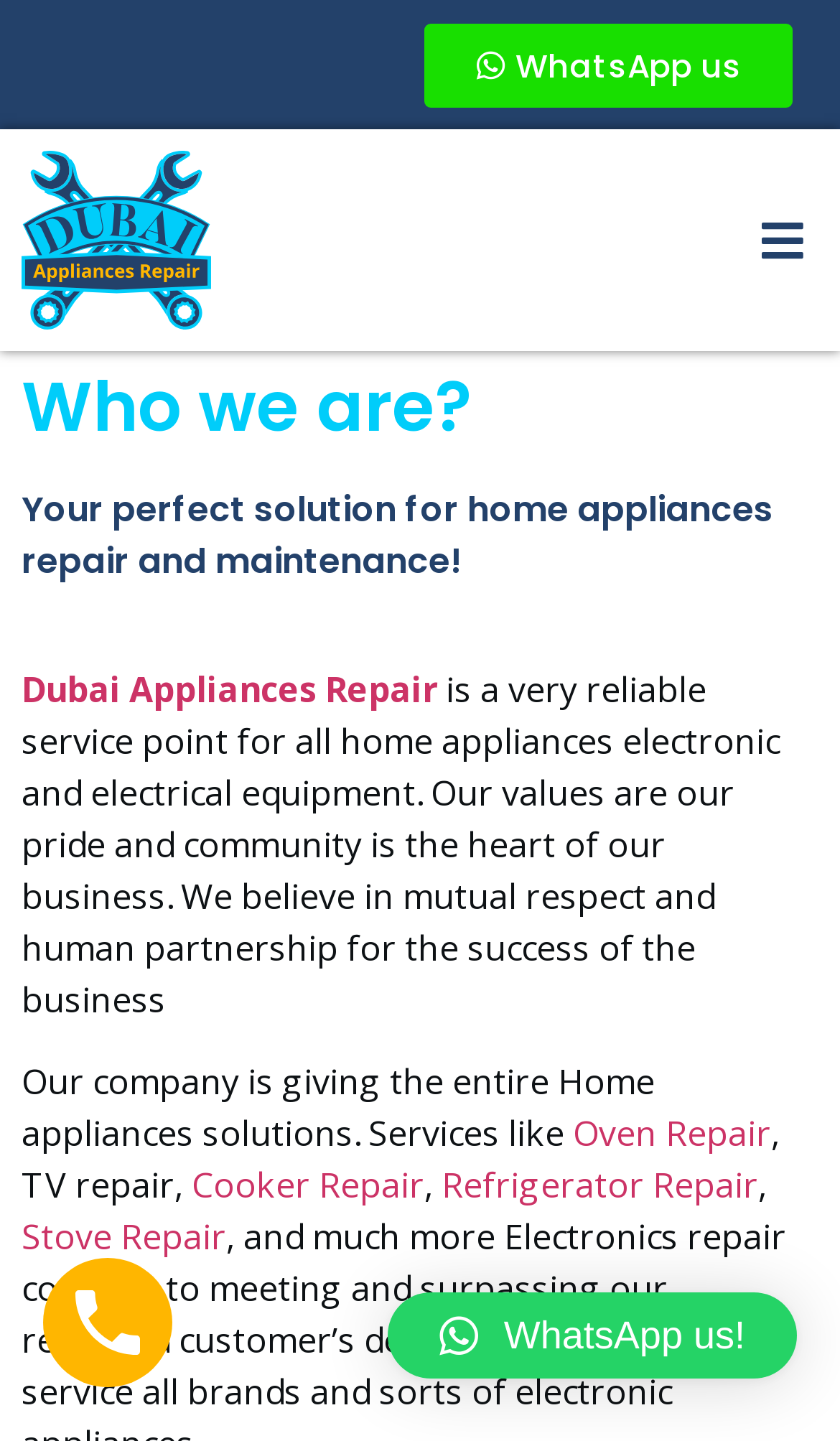Determine the bounding box coordinates of the clickable element necessary to fulfill the instruction: "Contact through WhatsApp". Provide the coordinates as four float numbers within the 0 to 1 range, i.e., [left, top, right, bottom].

[0.461, 0.897, 0.949, 0.957]